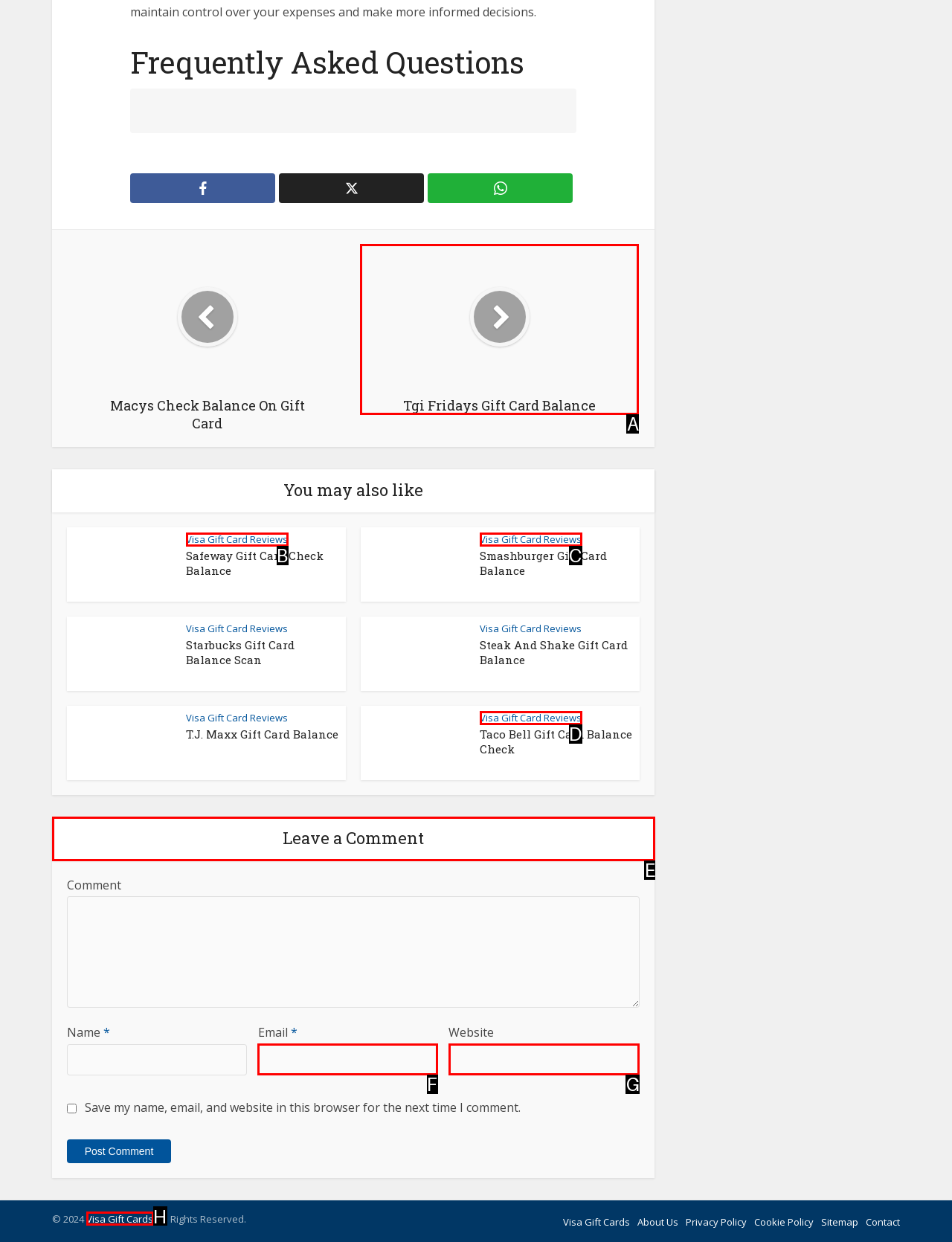Given the instruction: Leave a comment, which HTML element should you click on?
Answer with the letter that corresponds to the correct option from the choices available.

E